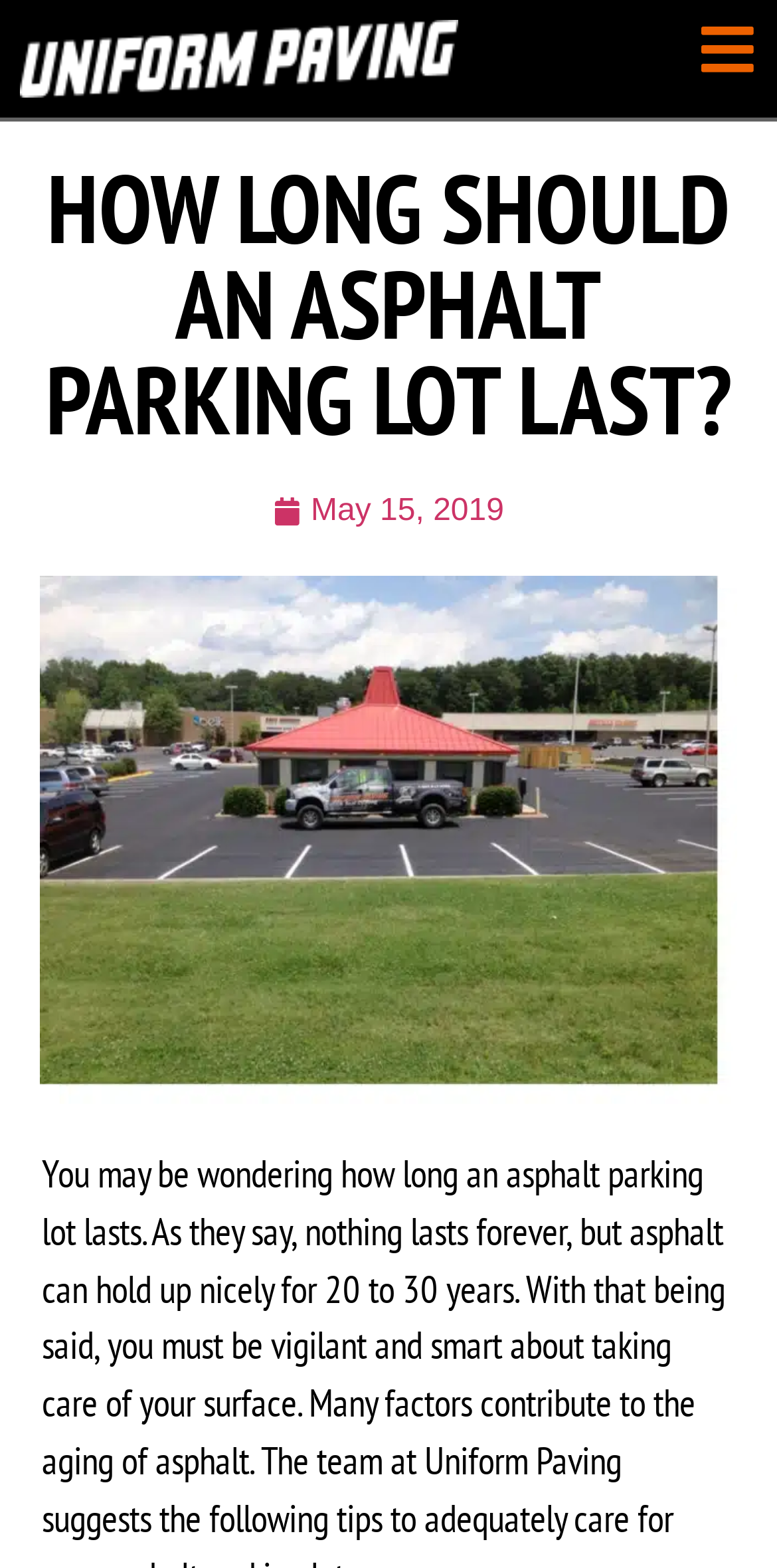Provide the text content of the webpage's main heading.

﻿HOW LONG SHOULD AN ASPHALT PARKING LOT LAST?